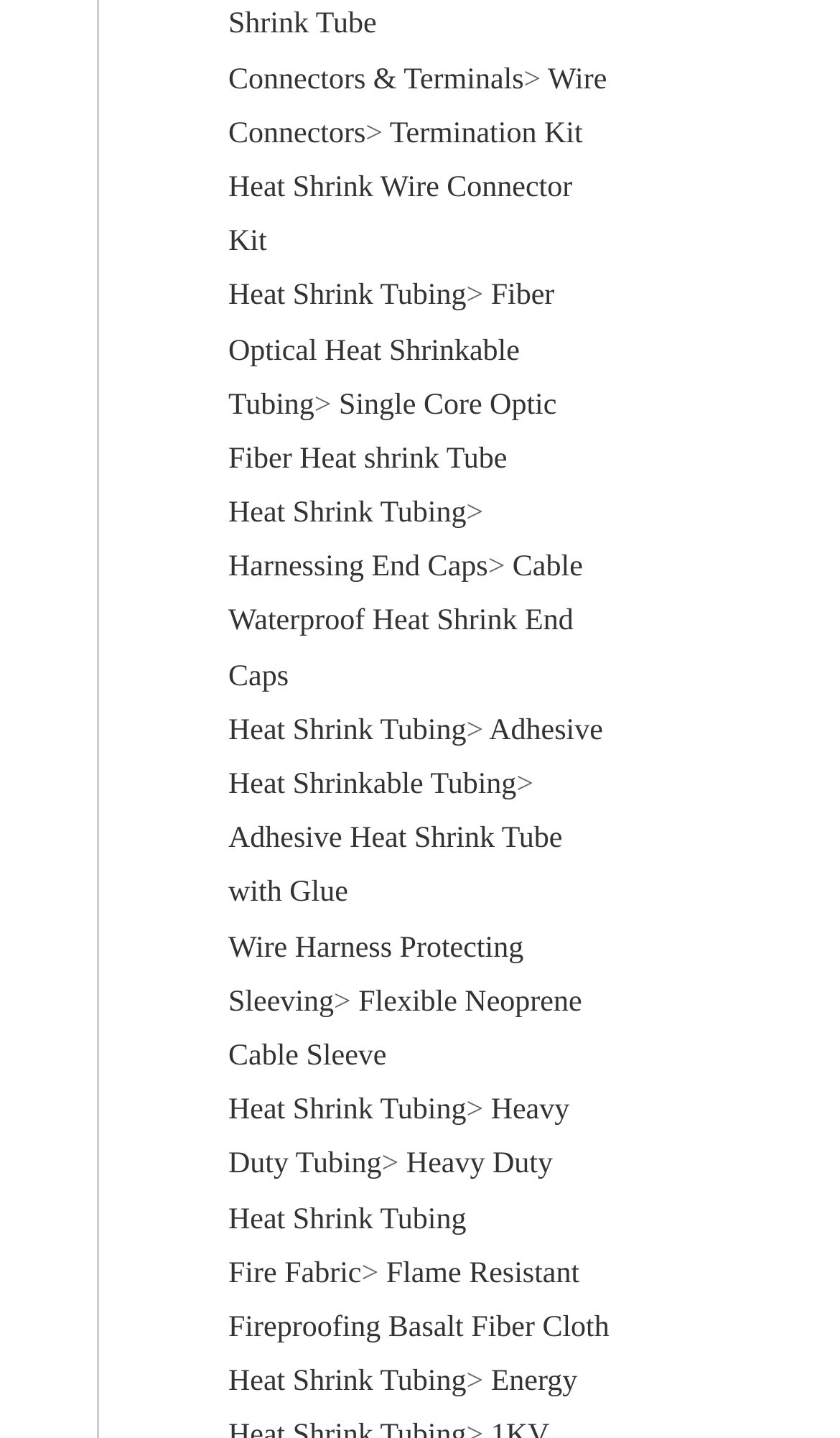Provide the bounding box coordinates of the HTML element described as: "Fire Fabric". The bounding box coordinates should be four float numbers between 0 and 1, i.e., [left, top, right, bottom].

[0.272, 0.875, 0.43, 0.897]